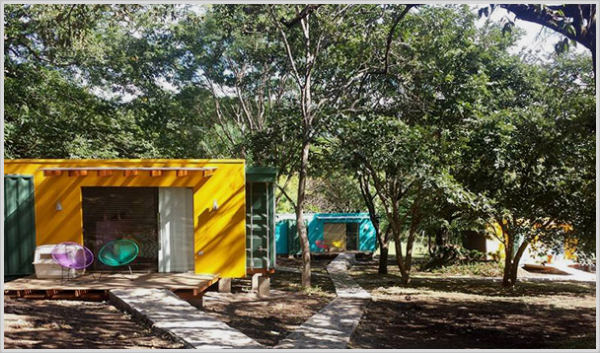Explain what the image portrays in a detailed manner.

The image showcases a picturesque view of eco cabins located at Hotel Aroma de Campo in Liberia, Guanacaste. The cabins, designed in vibrant colors, are nestled among lush greenery, creating a serene and inviting atmosphere. The foreground features a charming wooden deck leading up to a bright yellow cabin, which contrasts beautifully with the surrounding foliage. To the right, a turquoise cabin complements the natural setting, while winding stone pathways gently guide visitors through the tranquil landscape. This idyllic environment highlights the hotel’s commitment to sustainability and an immersive nature experience, inviting guests to unwind and connect with the beauty of their surroundings.